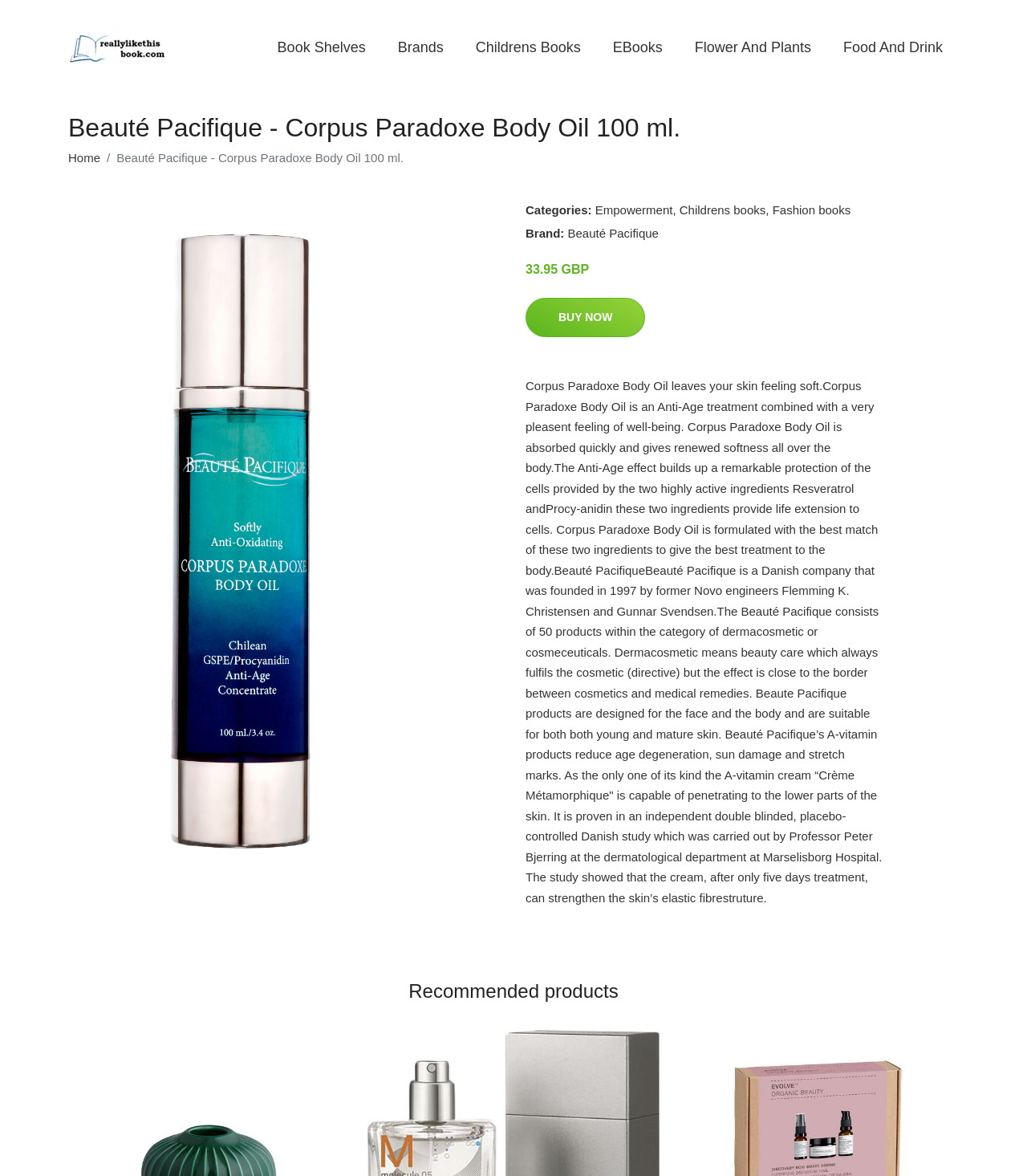What is the price of the product?
Refer to the image and provide a detailed answer to the question.

I found the price '33.95 GBP' in the section where the product details are listed, specifically below the 'Brand:' label.